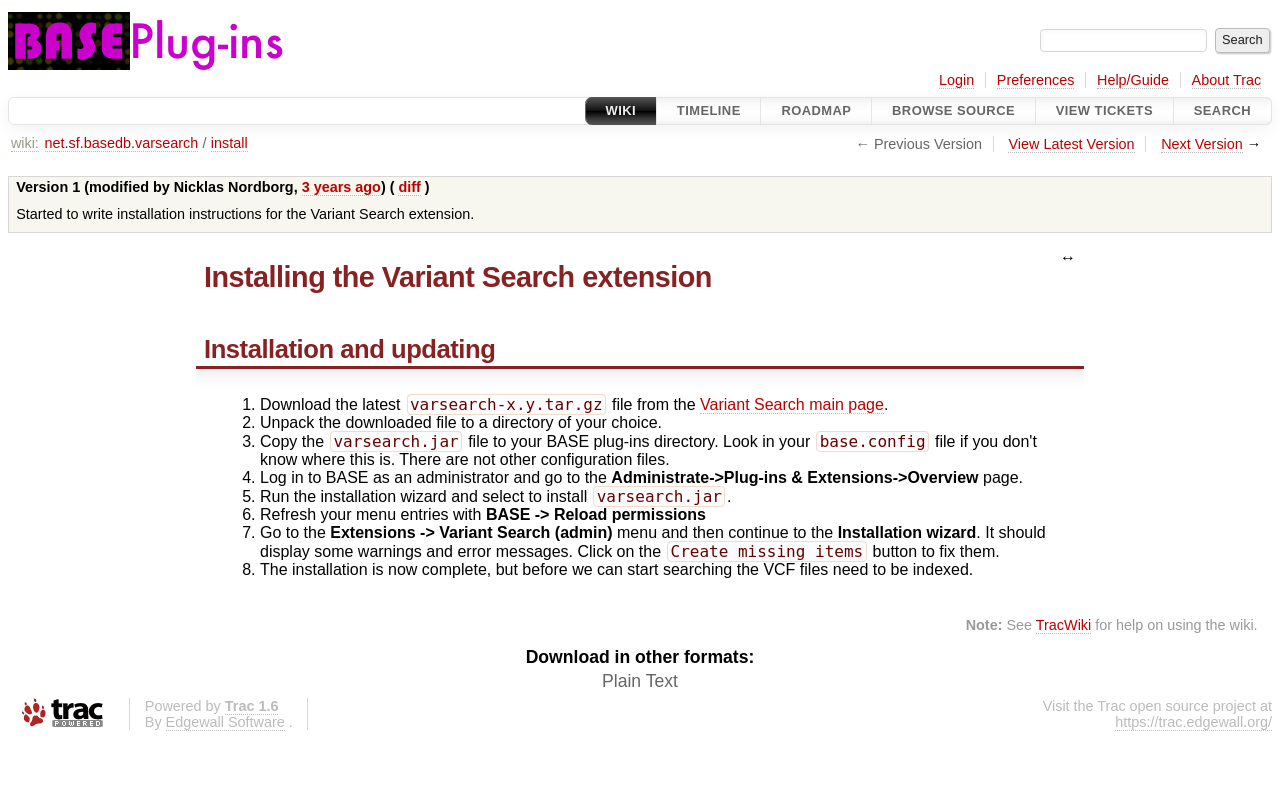Provide the bounding box coordinates of the area you need to click to execute the following instruction: "View cart".

None